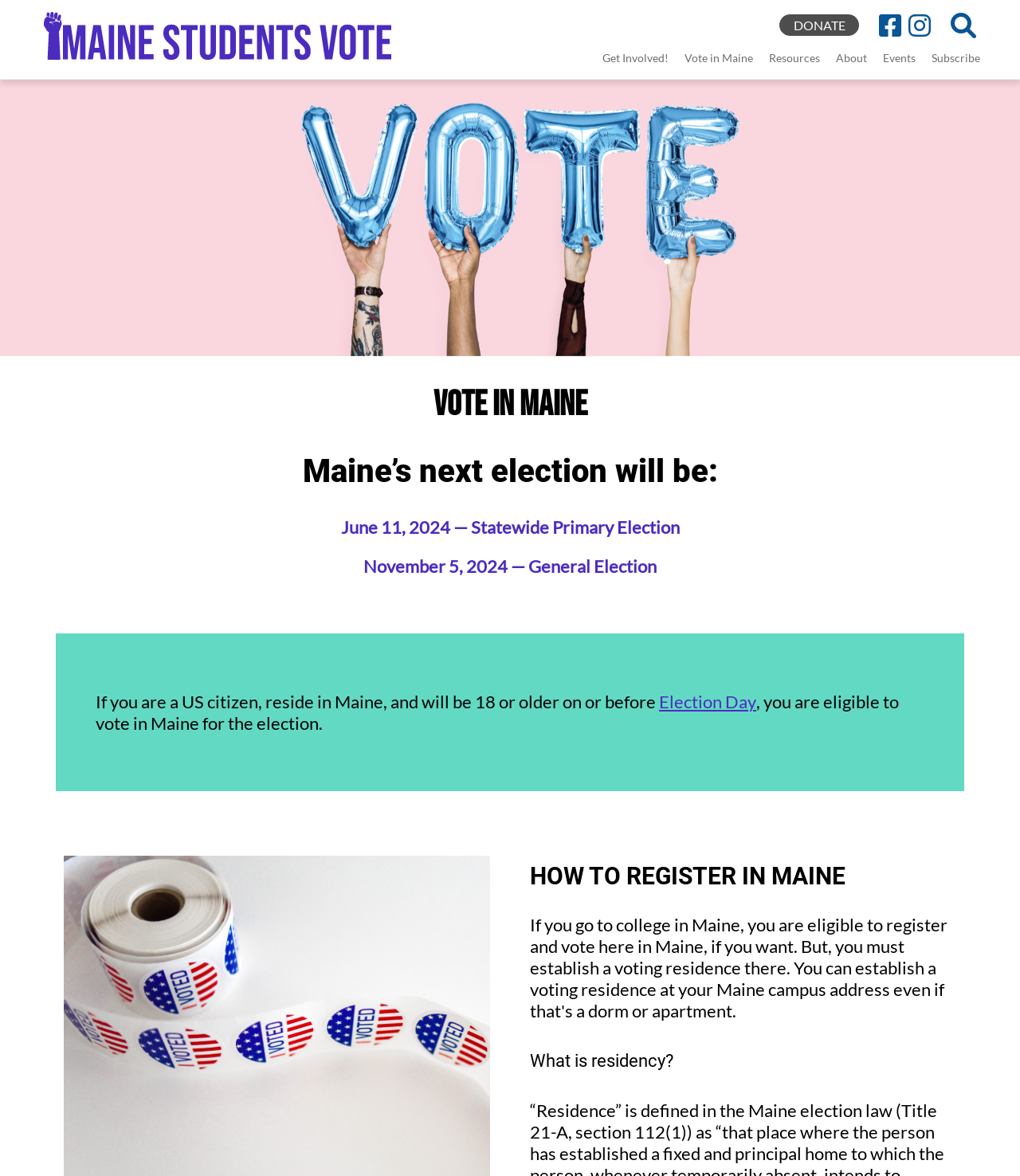Generate the text content of the main headline of the webpage.

Vote in Maine